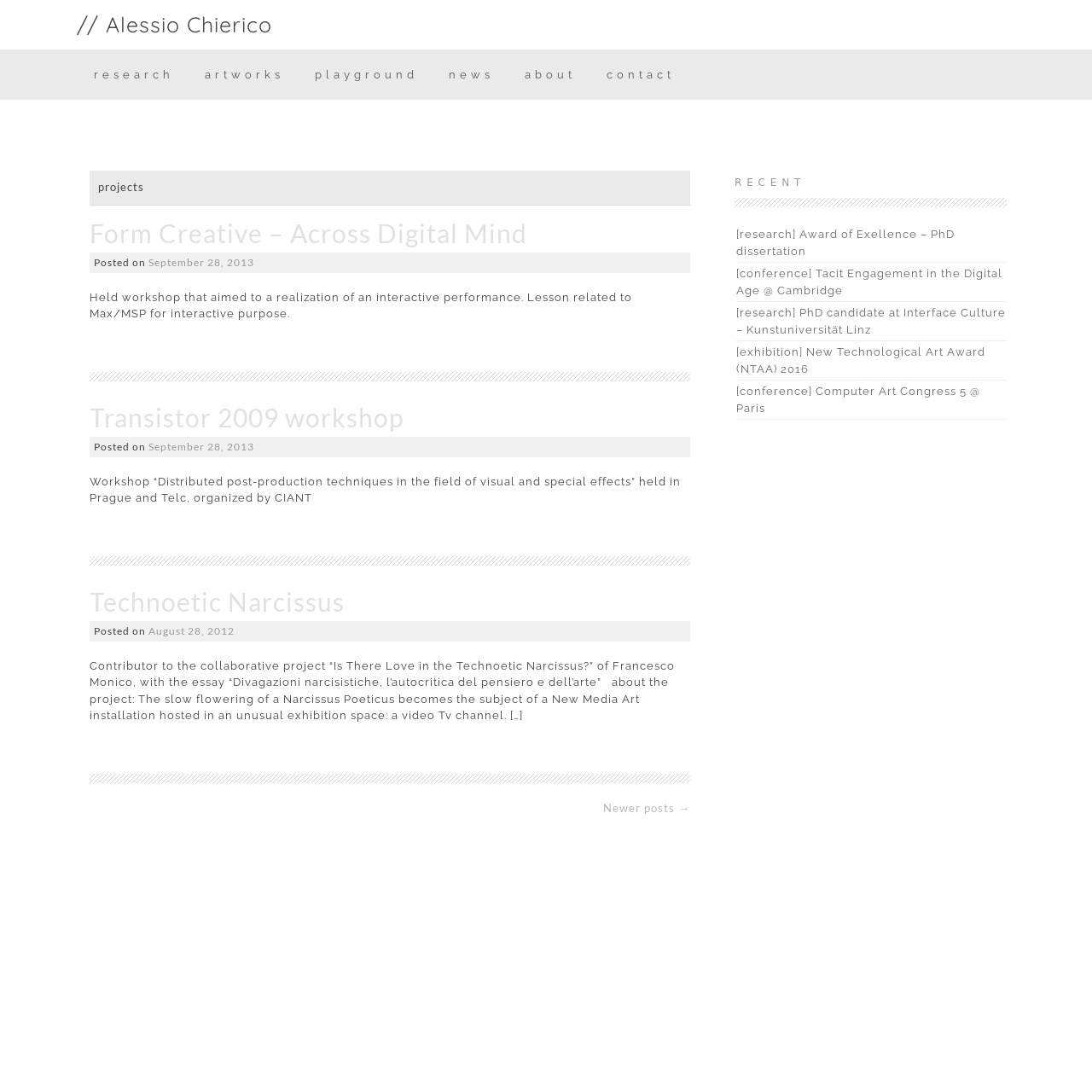Answer the following in one word or a short phrase: 
What is the title of the last article on this page?

Technoetic Narcissus